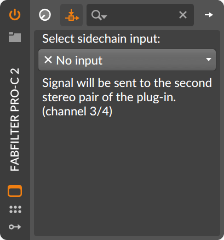Explain the image with as much detail as possible.

The image displays a portion of the user interface for the FabFilter Pro-C 2, a popular compressor plugin used in music production. In this segment, the "Select sidechain input" dropdown menu is prominently featured, showing the current selection as "No input." Below this, an explanatory note indicates that the signal will be routed to the second stereo pair of the plugin (channel 3/4). The interface is presented in a dark theme, typical of many audio plugins, with easily identifiable icons and clear text for user interaction. This functionality is crucial for configuring the sidechain input, allowing producers to control and manipulate audio signals effectively in their projects.